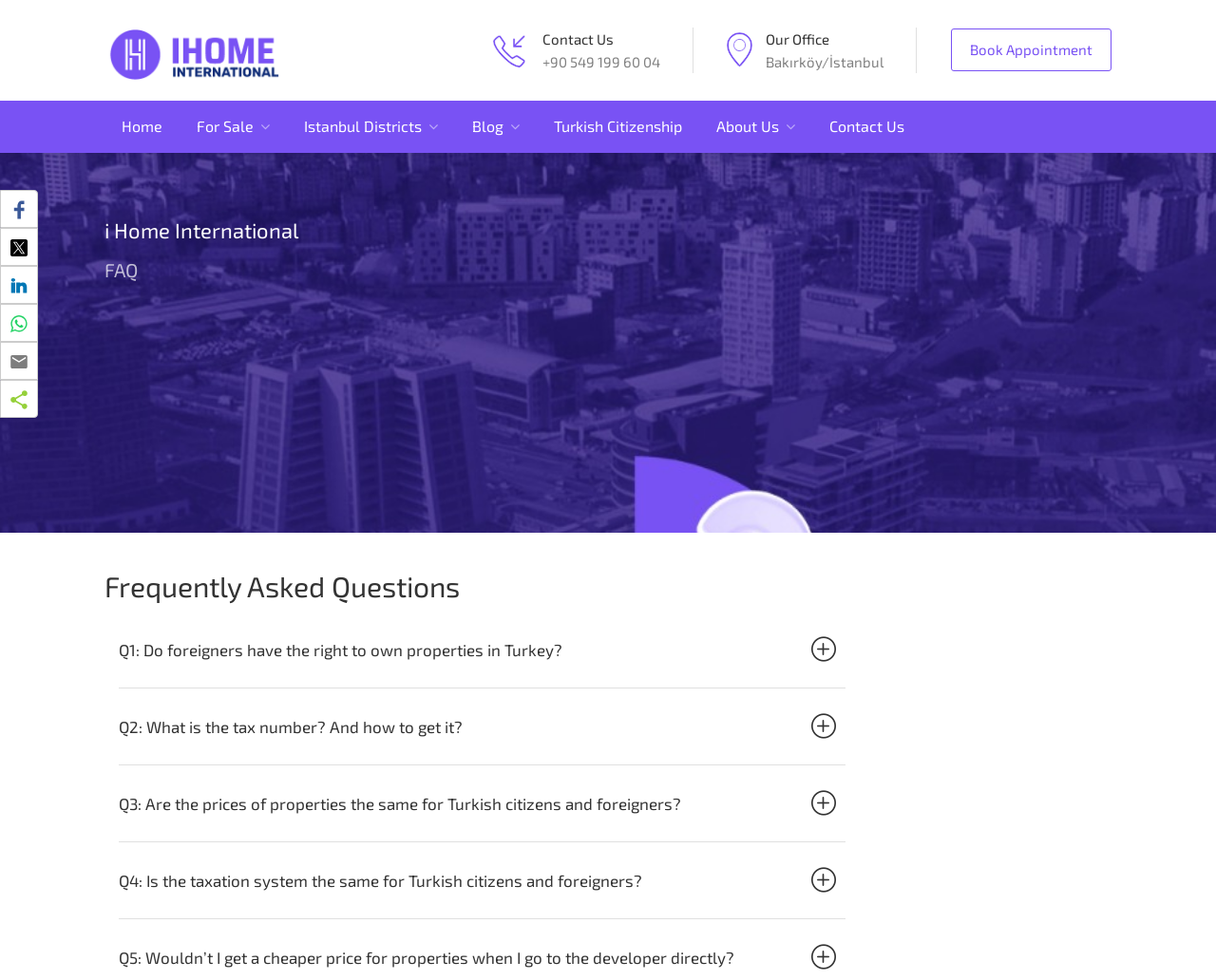Determine the bounding box coordinates for the clickable element required to fulfill the instruction: "Visit the 'Turkish Citizenship' page". Provide the coordinates as four float numbers between 0 and 1, i.e., [left, top, right, bottom].

[0.441, 0.103, 0.575, 0.156]